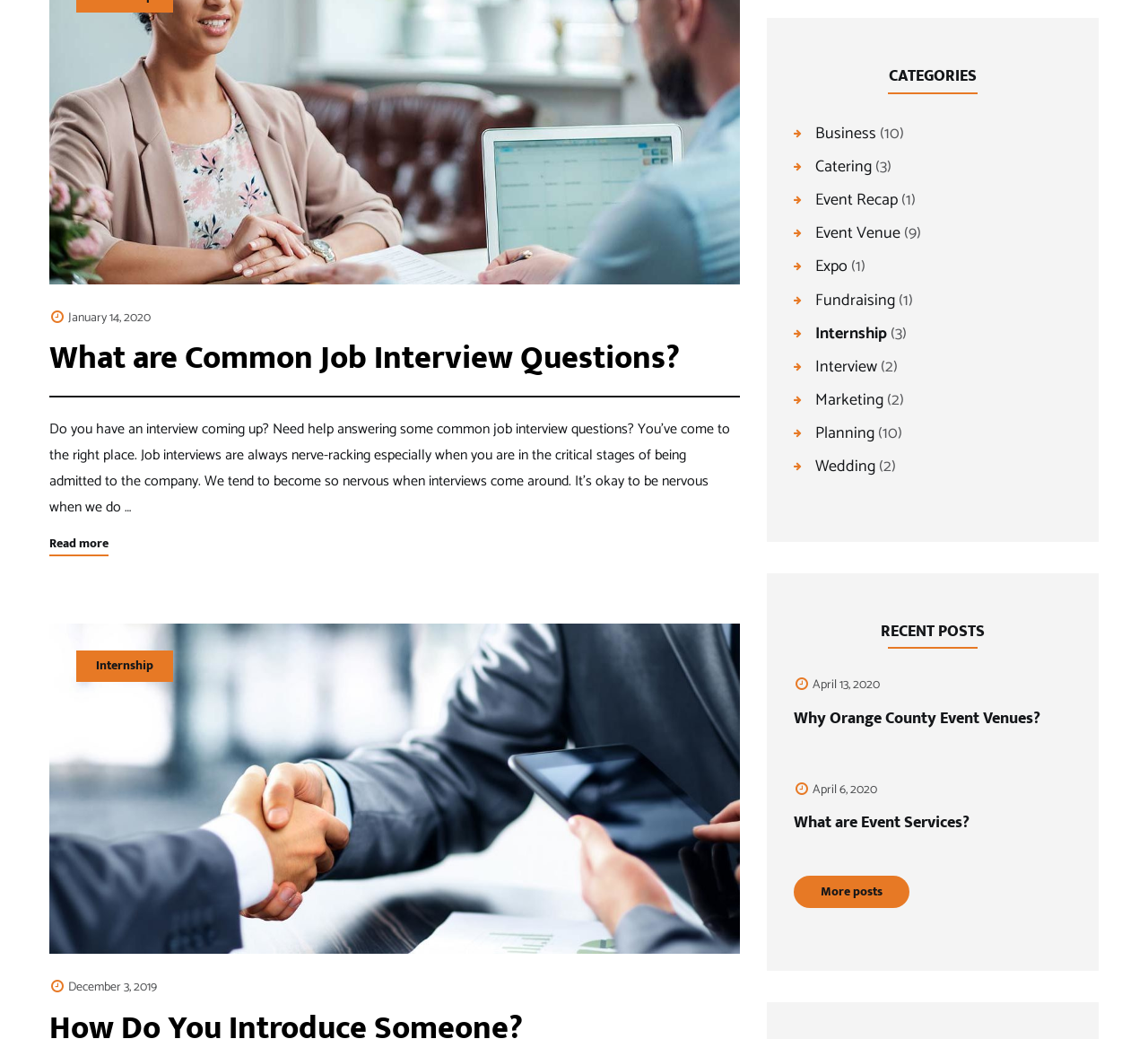Bounding box coordinates are to be given in the format (top-left x, top-left y, bottom-right x, bottom-right y). All values must be floating point numbers between 0 and 1. Provide the bounding box coordinate for the UI element described as: Hotels Nearby

[0.277, 0.36, 0.377, 0.421]